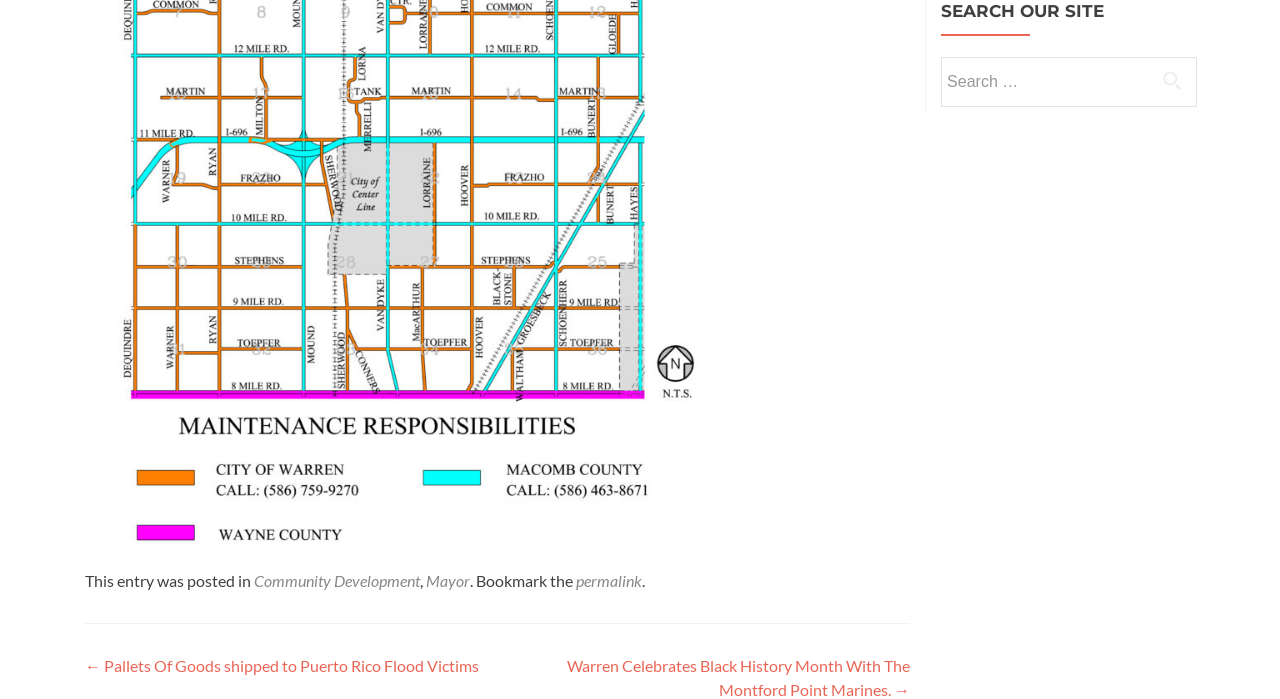Provide the bounding box coordinates of the HTML element this sentence describes: "Mayor".

[0.333, 0.817, 0.367, 0.845]